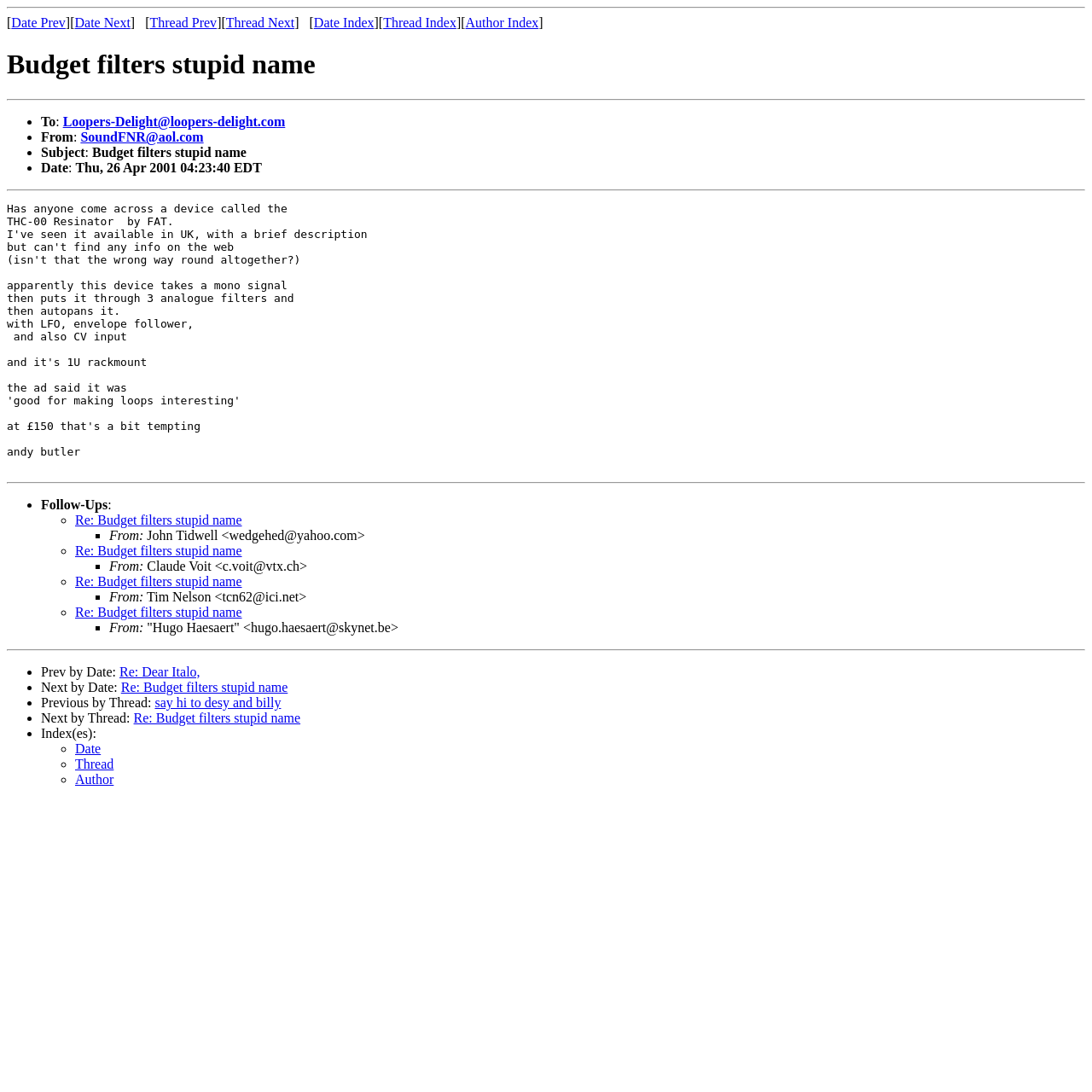Please provide a comprehensive response to the question below by analyzing the image: 
What is the purpose of the links 'Date Prev' and 'Date Next'?

The links 'Date Prev' and 'Date Next' are likely used to navigate to previous or next email in the thread based on the date, as they are placed next to the date navigation links.